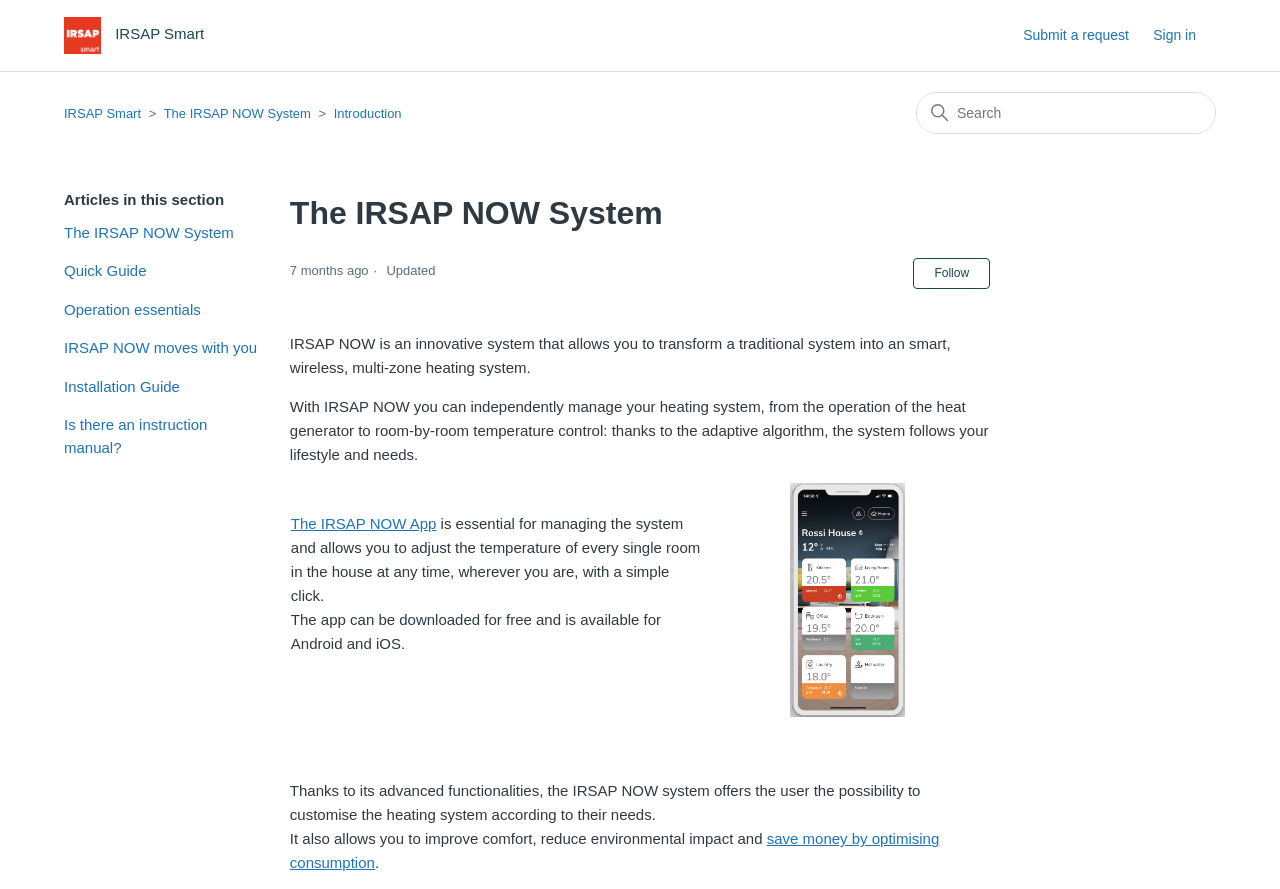Review the image closely and give a comprehensive answer to the question: Is the system available for both Android and iOS?

The webpage mentions that the IRSAP NOW App can be downloaded for free and is available for both Android and iOS, indicating that the system is compatible with both operating systems.